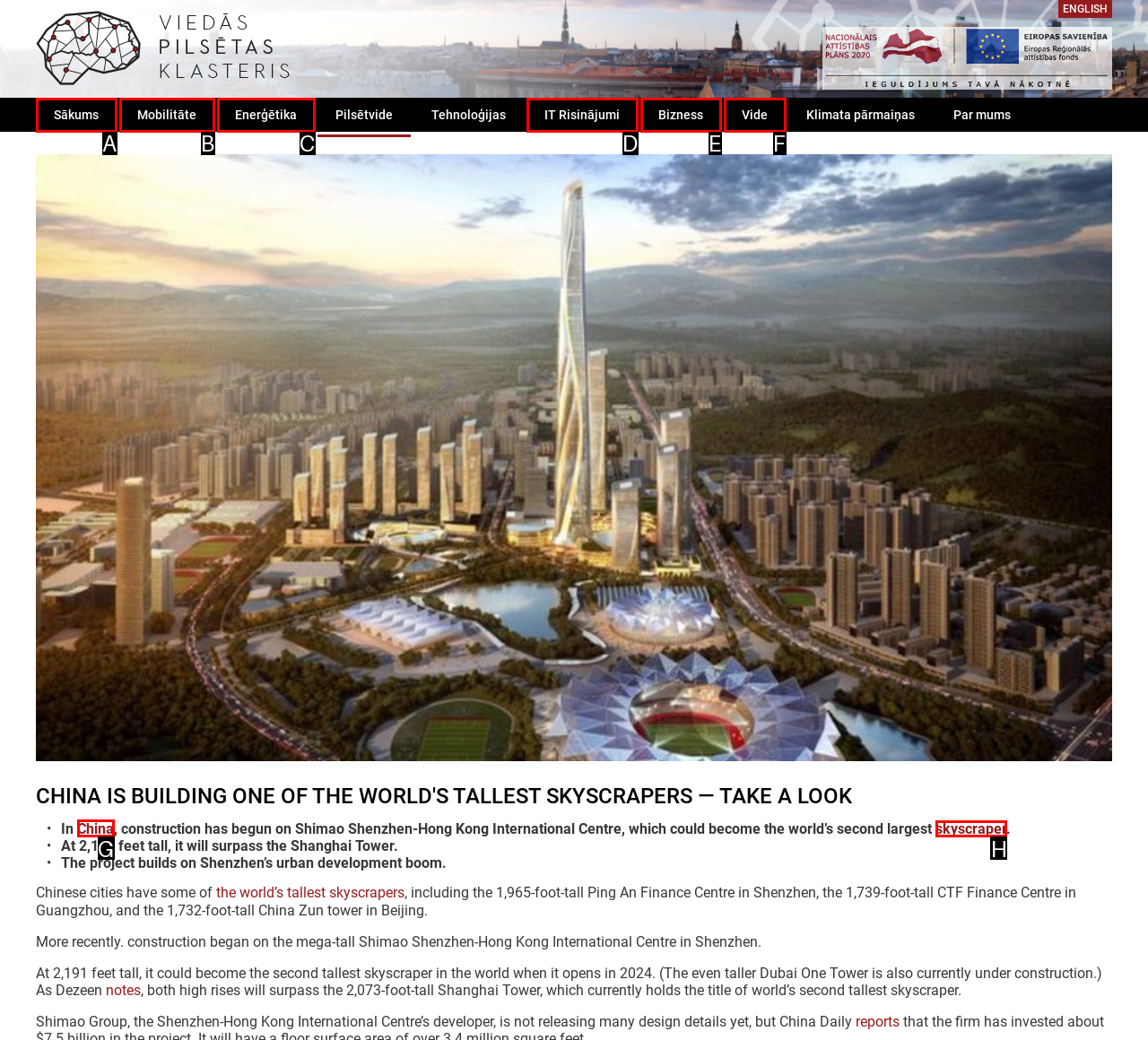Select the option I need to click to accomplish this task: Learn about the 'skyscraper' project
Provide the letter of the selected choice from the given options.

H